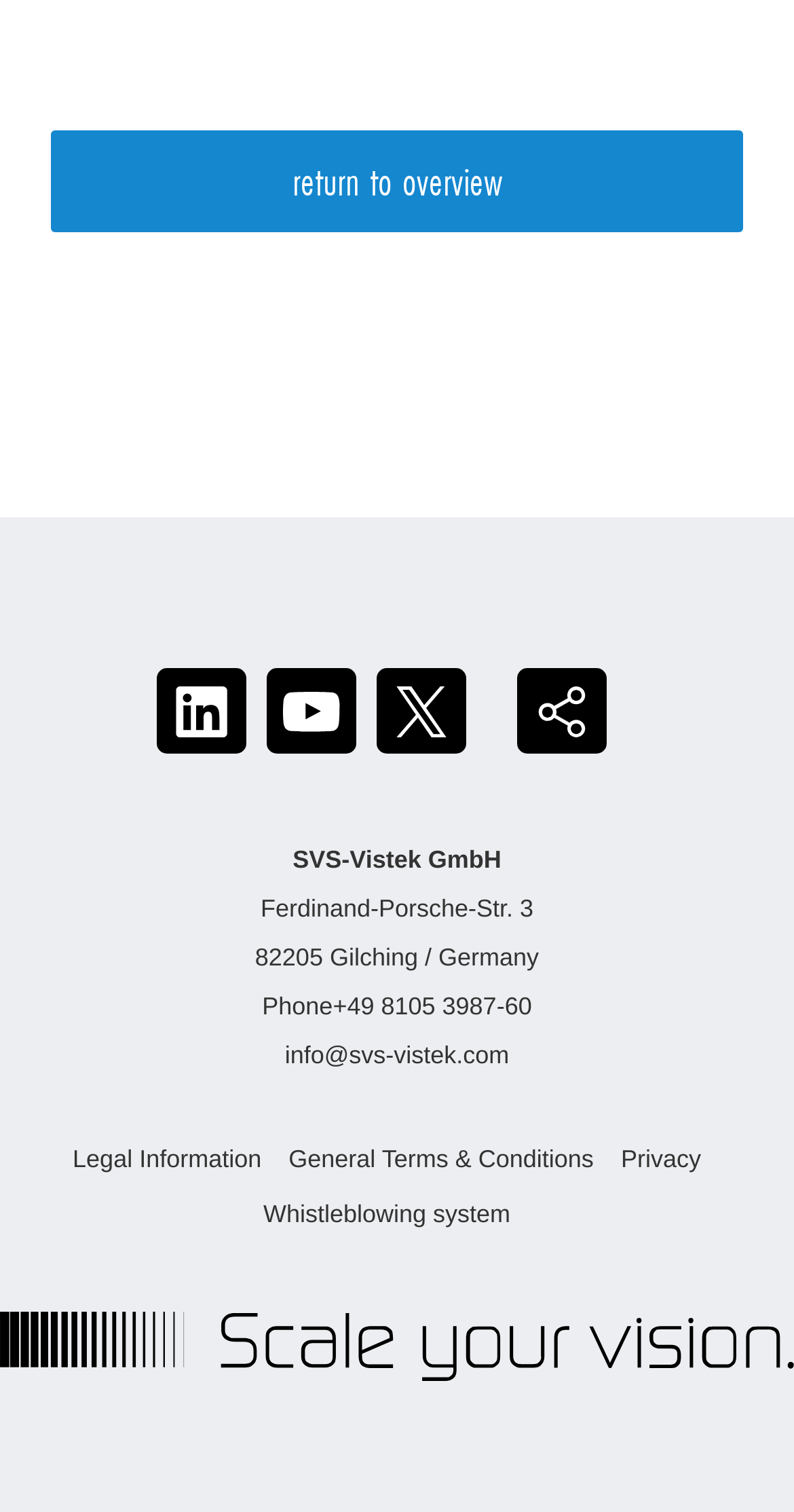Answer the question below using just one word or a short phrase: 
How many social media links are there?

3